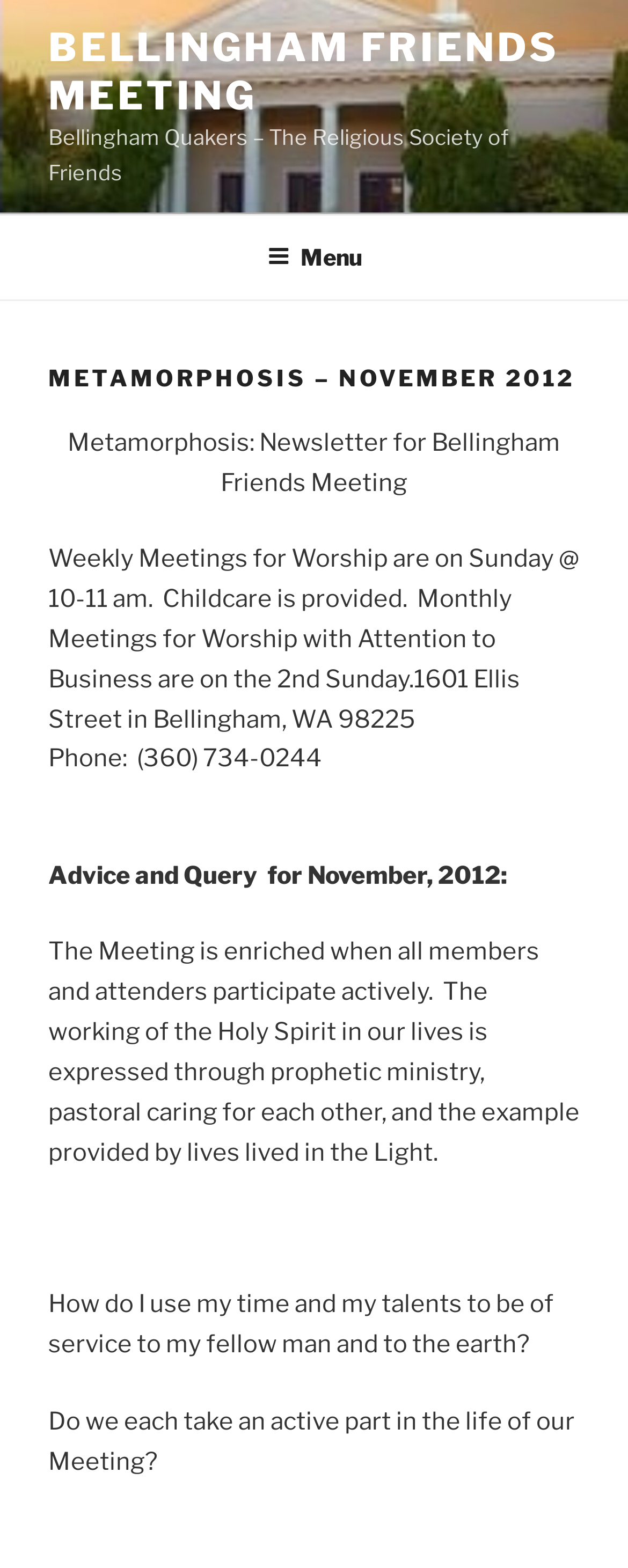Please determine and provide the text content of the webpage's heading.

METAMORPHOSIS – NOVEMBER 2012